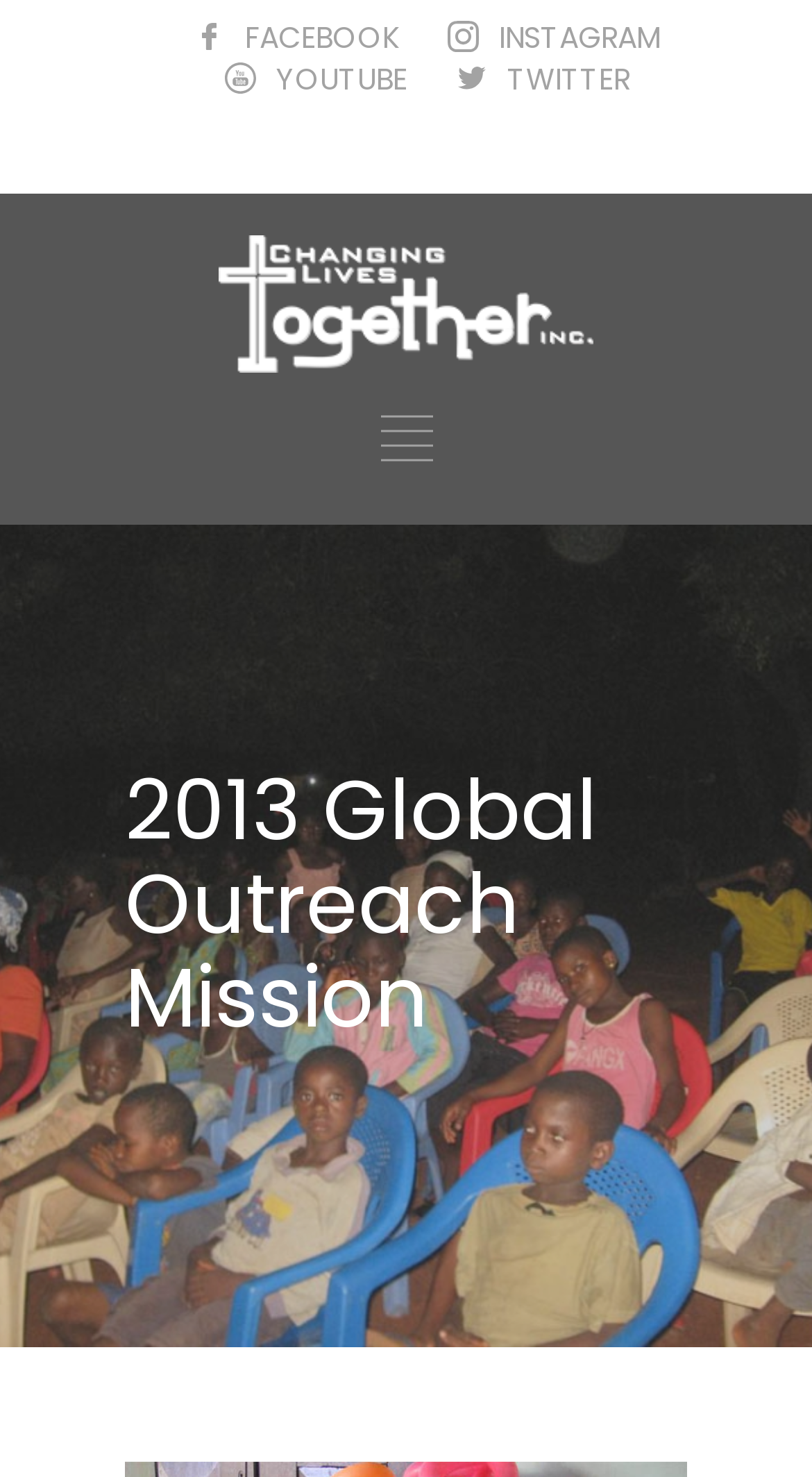What social media platforms are available?
Answer the question with a thorough and detailed explanation.

I can see four social media links at the top of the webpage, which are Facebook, Instagram, YouTube, and Twitter, indicating that the website is connected to these platforms.